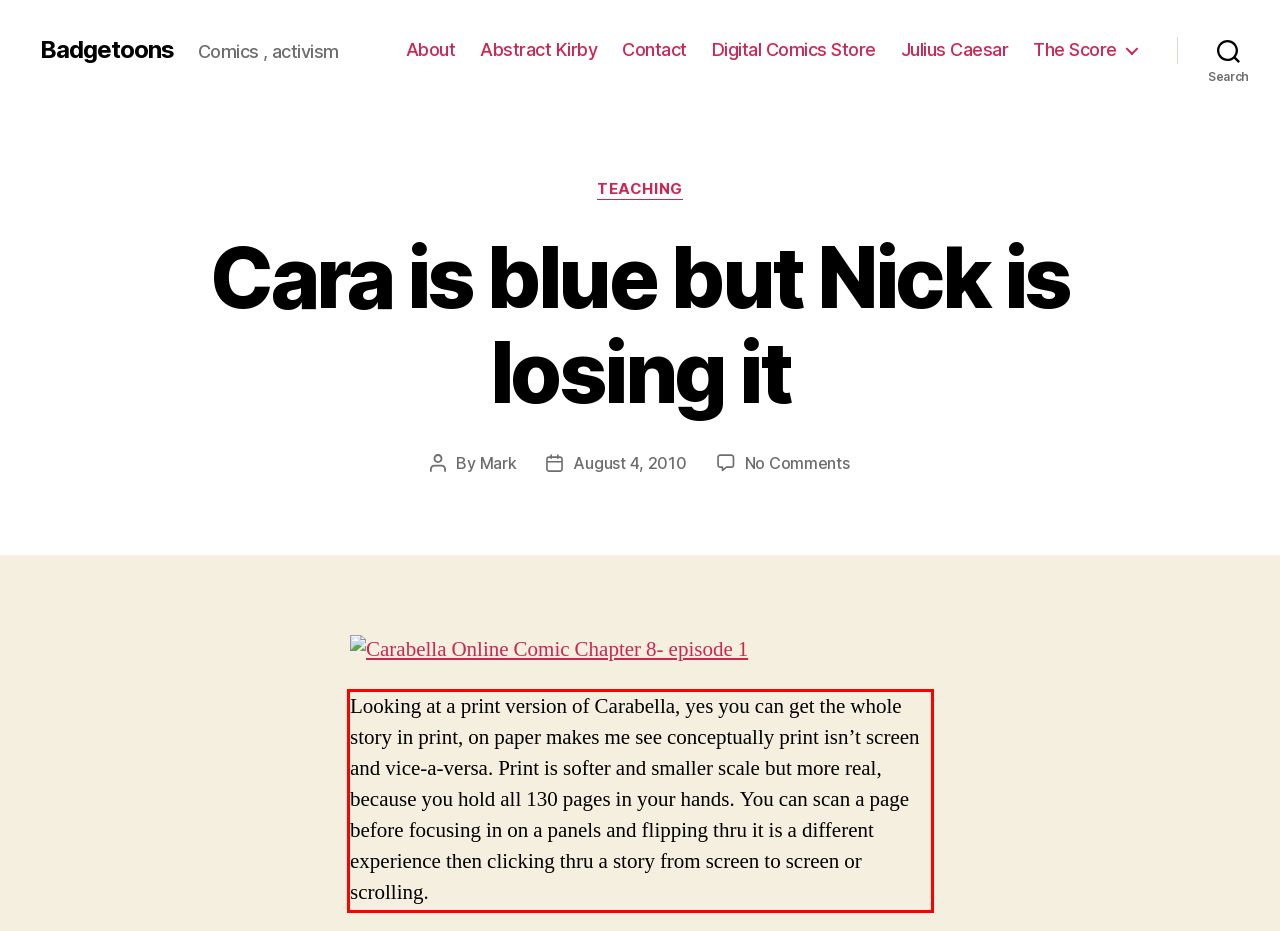Identify the red bounding box in the webpage screenshot and perform OCR to generate the text content enclosed.

Looking at a print version of Carabella, yes you can get the whole story in print, on paper makes me see conceptually print isn’t screen and vice-a-versa. Print is softer and smaller scale but more real, because you hold all 130 pages in your hands. You can scan a page before focusing in on a panels and flipping thru it is a different experience then clicking thru a story from screen to screen or scrolling.